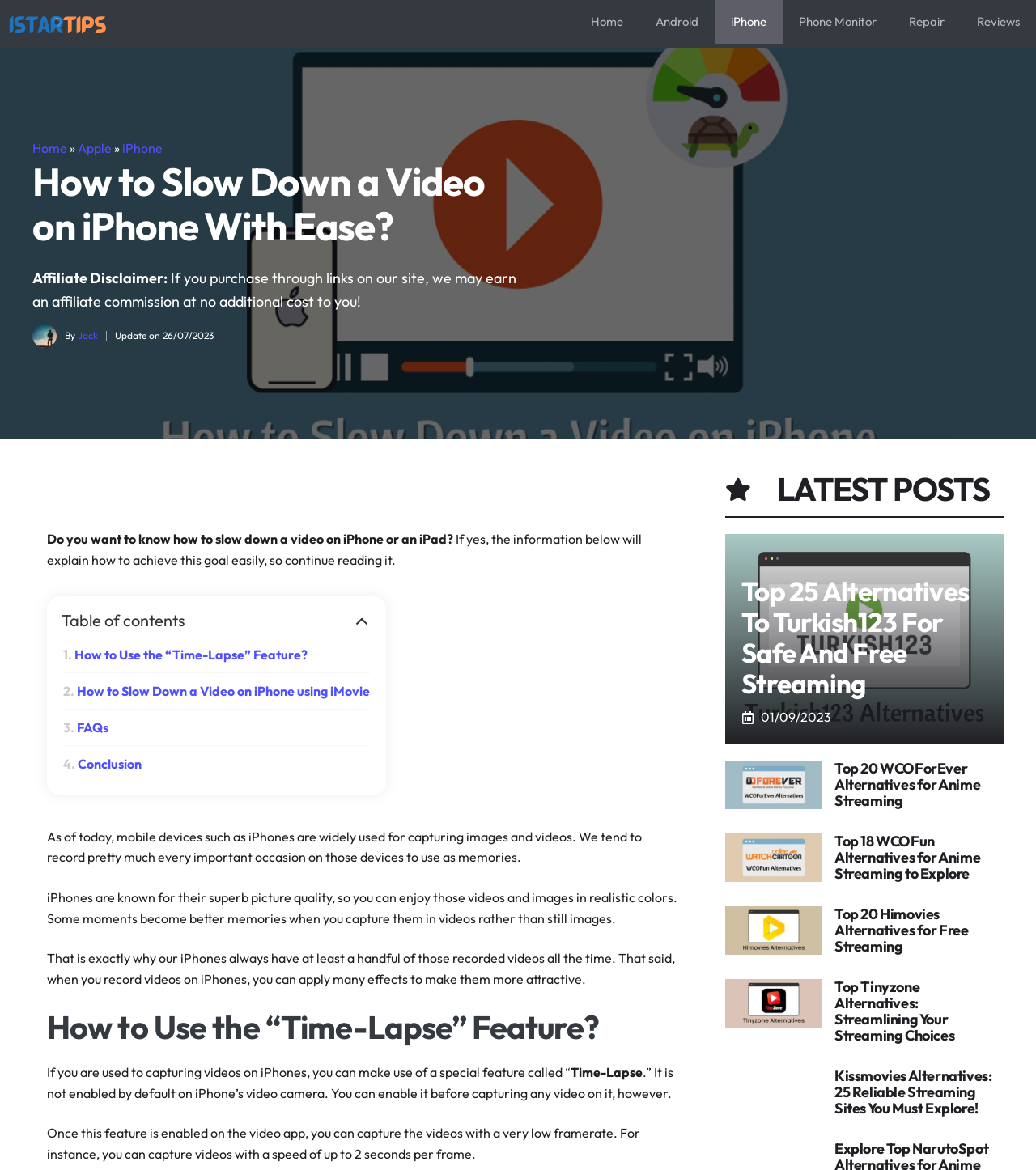Identify the bounding box for the UI element that is described as follows: "alt="Kissmovies Alternatives"".

[0.7, 0.925, 0.794, 0.939]